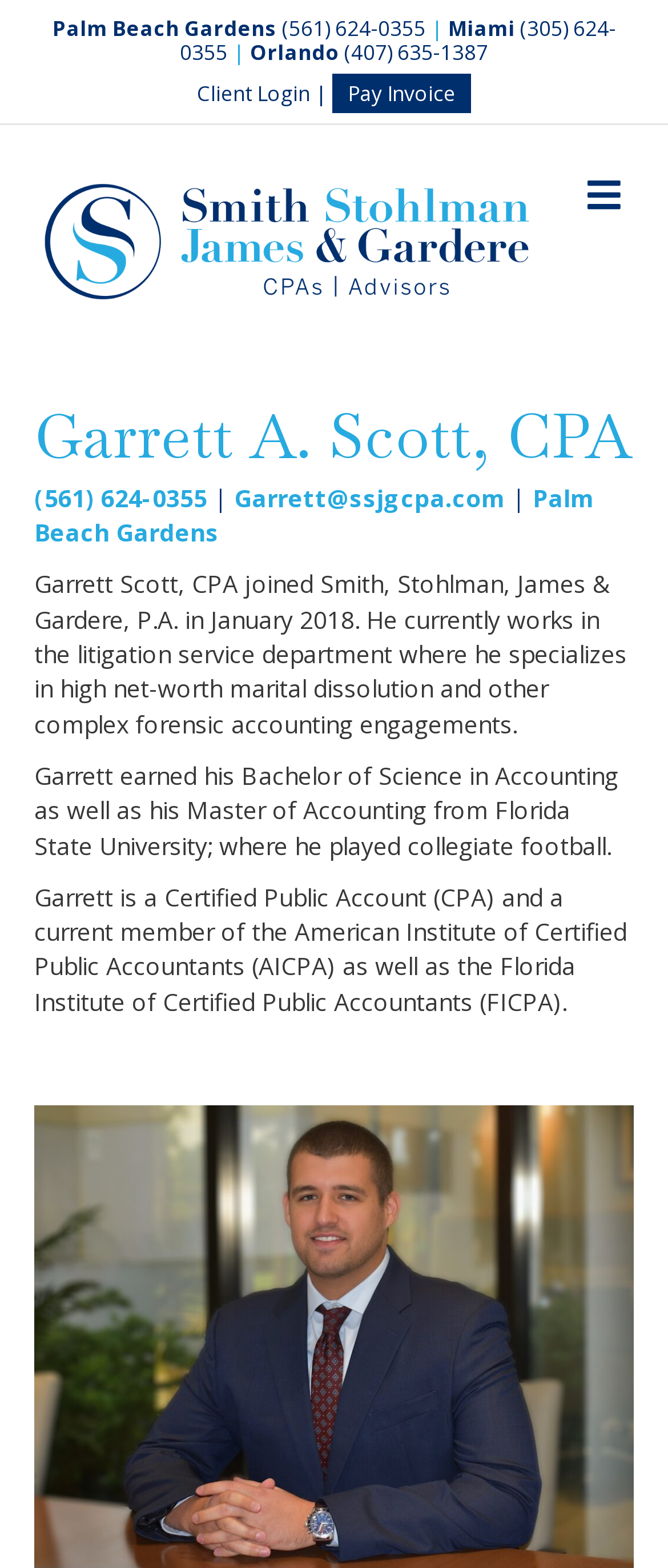Could you specify the bounding box coordinates for the clickable section to complete the following instruction: "Toggle navigation"?

None